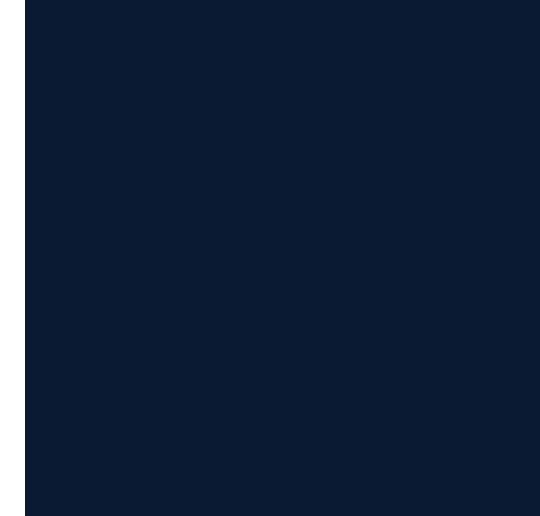Please examine the image and provide a detailed answer to the question: What is the specialty of BN Drainage?

According to the caption, BN Drainage specializes in drainage solutions in Eltham, and the image accompanies a description emphasizing the company's expertise in resolving drainage issues promptly.